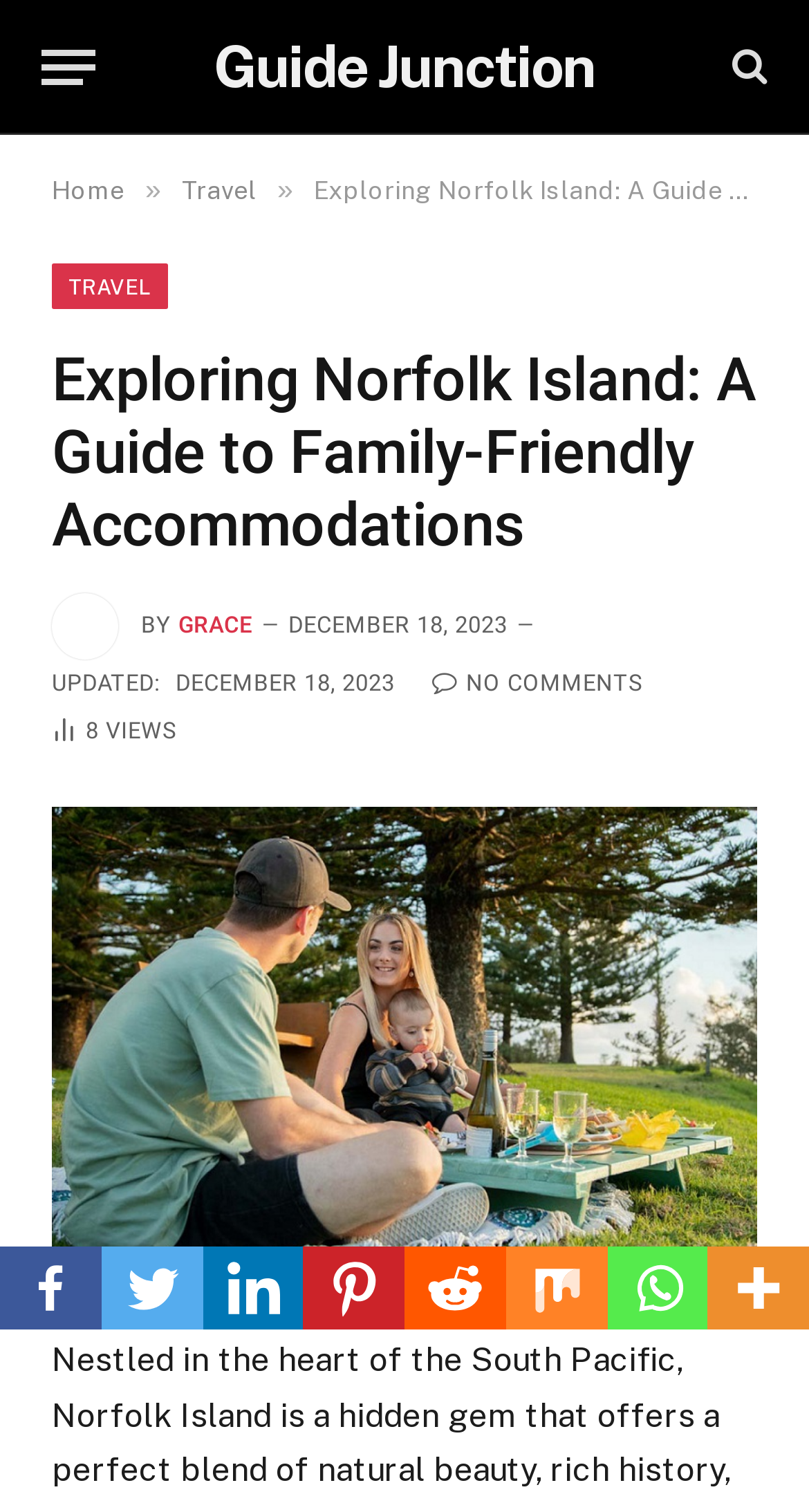Identify the first-level heading on the webpage and generate its text content.

Exploring Norfolk Island: A Guide to Family-Friendly Accommodations